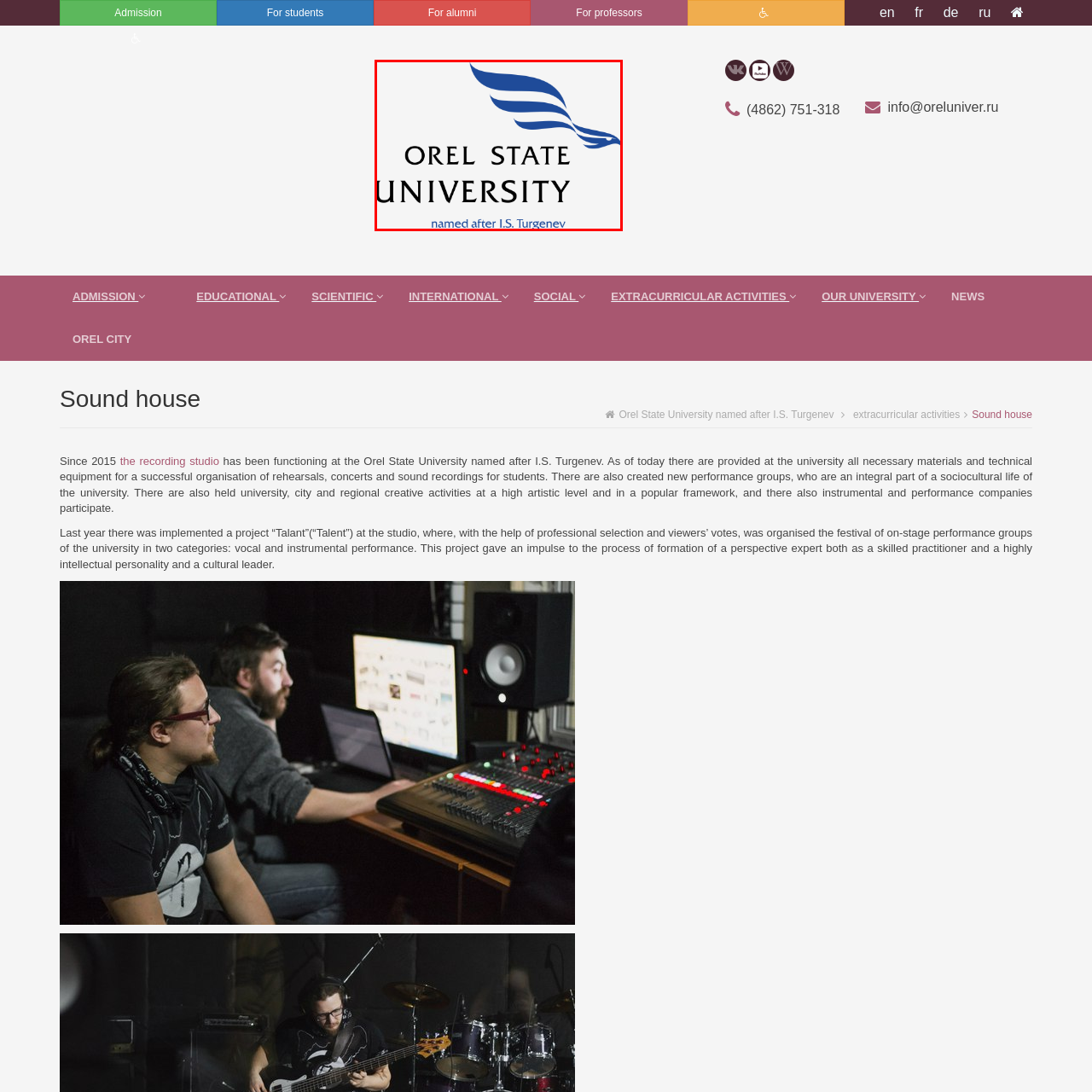Create an extensive description for the image inside the red frame.

The image features the logo of Orel State University, showcasing the name prominently in bold, black typography. Above the text, a stylized blue wing-like design adds a dynamic element, symbolizing growth and aspiration. Below the main name, "named after I.S. Turgenev" is displayed in a smaller, elegant font, paying tribute to the university's namesake. This logo encapsulates the institution’s identity, reflecting its commitment to academic excellence and cultural heritage.